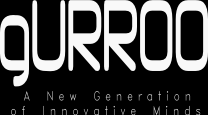Respond to the question with just a single word or phrase: 
What is the focus of the organization?

Creativity and innovation